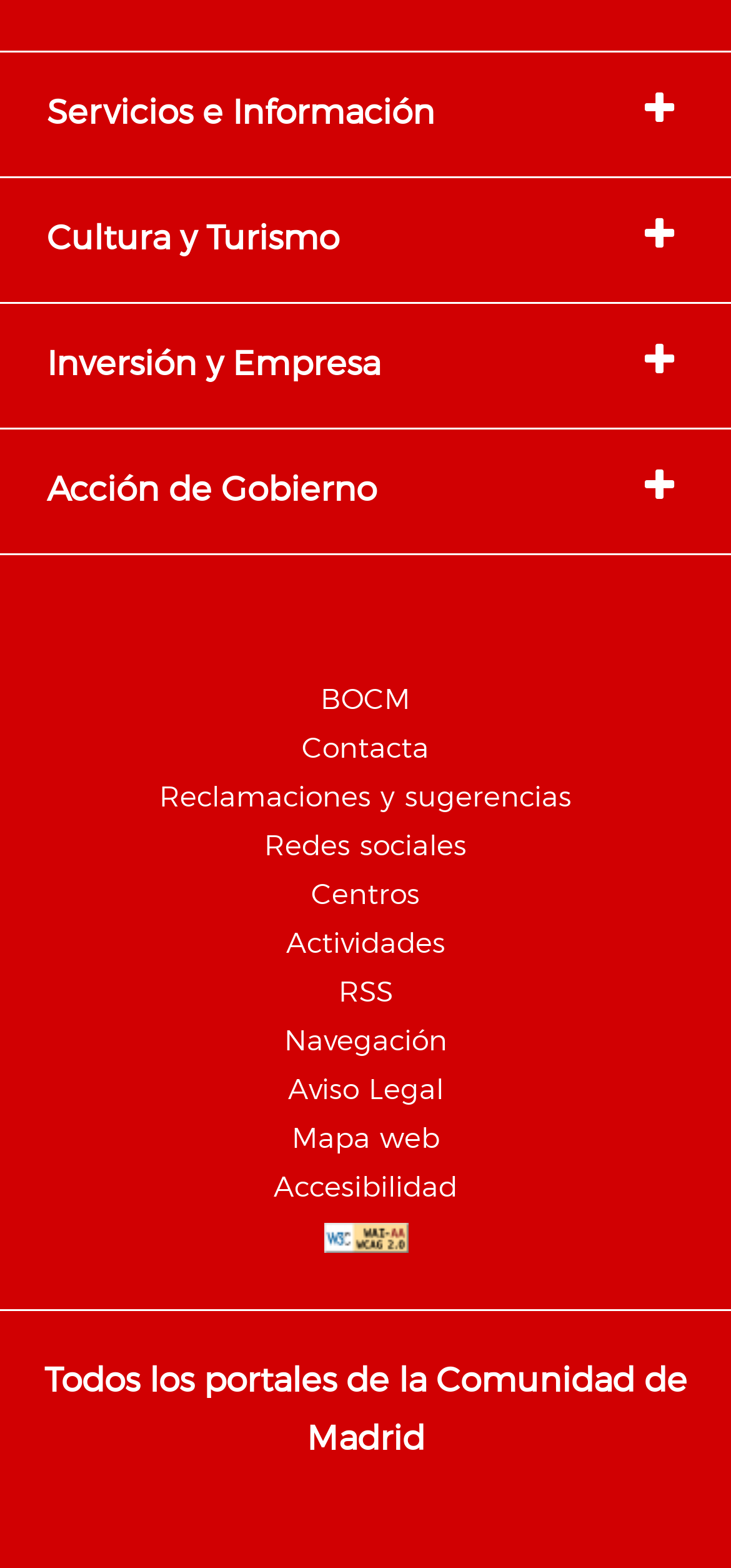Pinpoint the bounding box coordinates of the element that must be clicked to accomplish the following instruction: "View Reclamaciones y sugerencias". The coordinates should be in the format of four float numbers between 0 and 1, i.e., [left, top, right, bottom].

[0.0, 0.494, 1.0, 0.525]